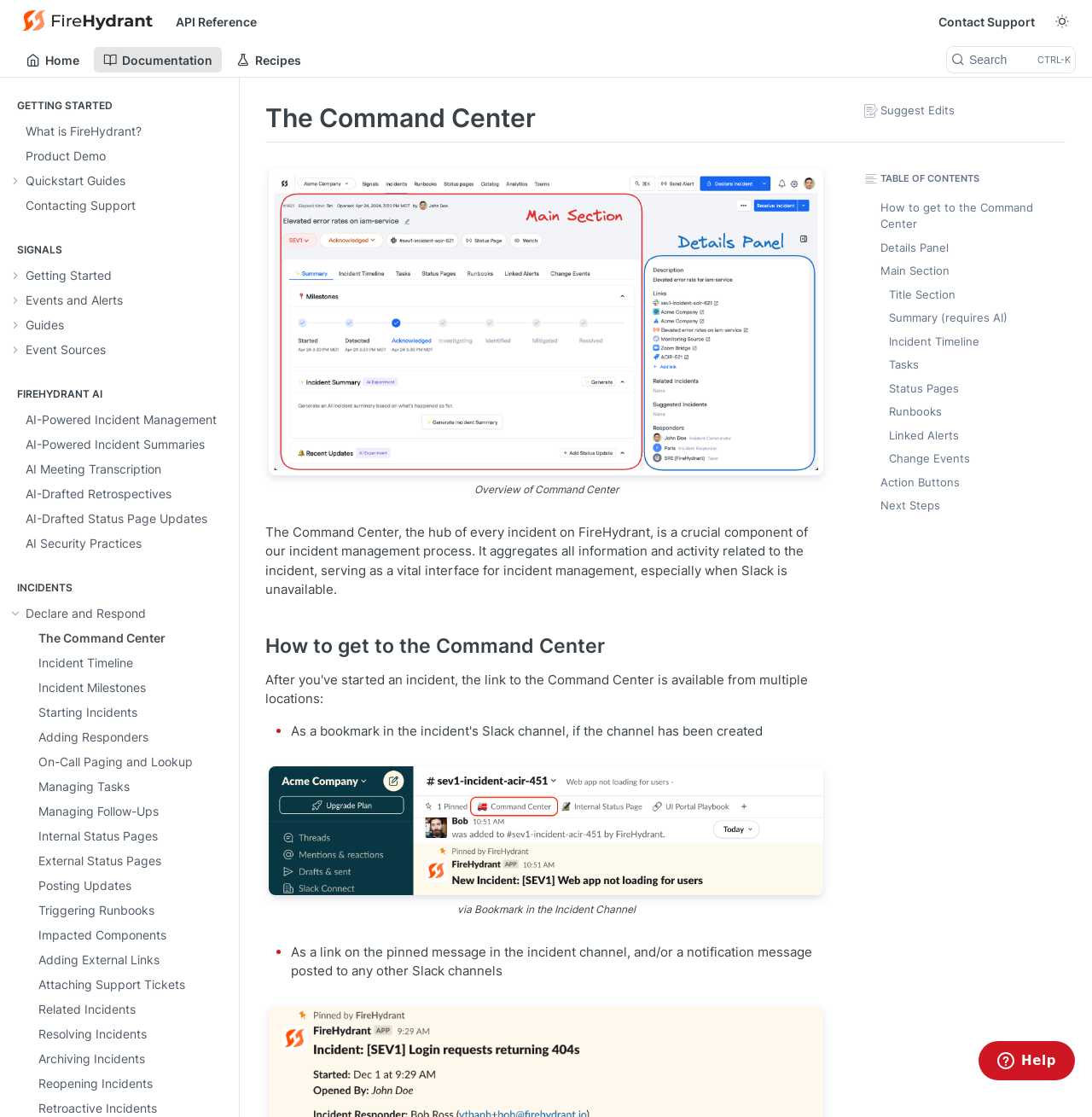Generate the text content of the main headline of the webpage.

The Command Center